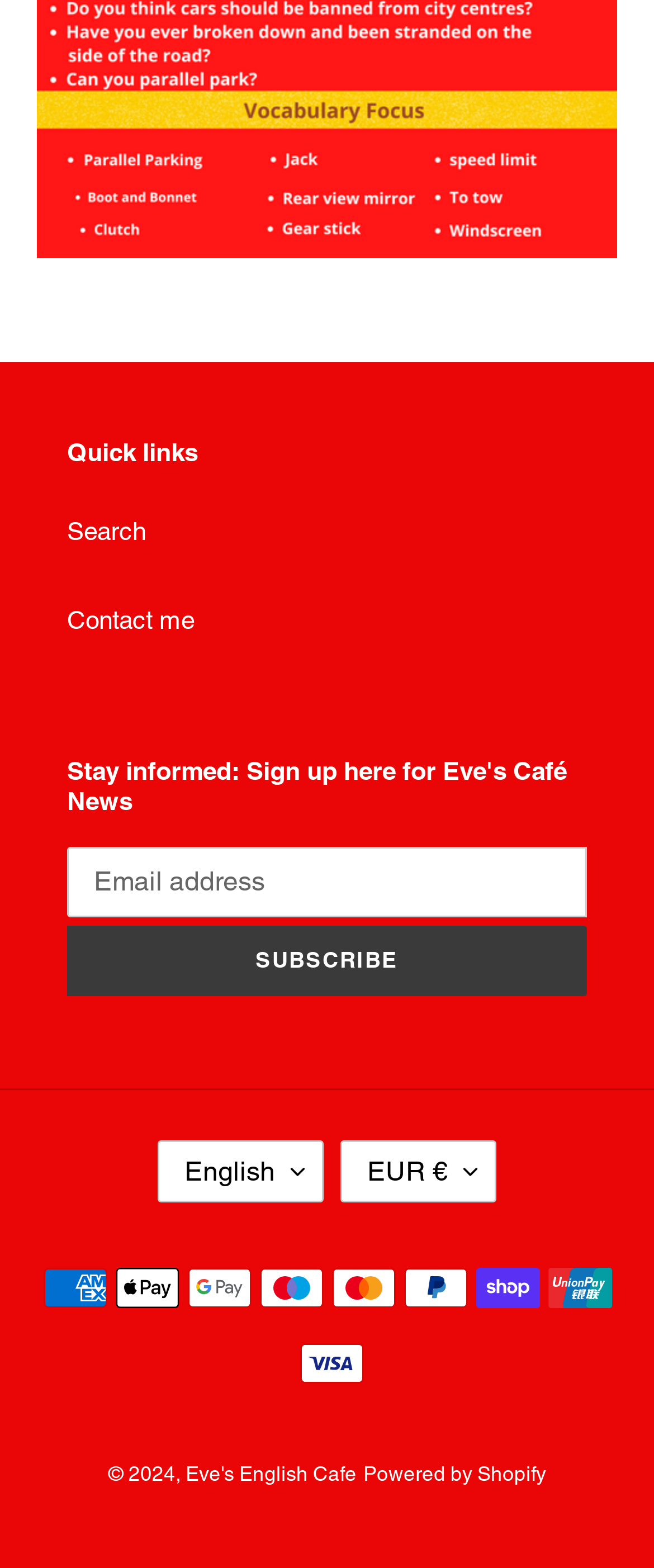Identify the bounding box for the given UI element using the description provided. Coordinates should be in the format (top-left x, top-left y, bottom-right x, bottom-right y) and must be between 0 and 1. Here is the description: Contact me

[0.103, 0.386, 0.297, 0.404]